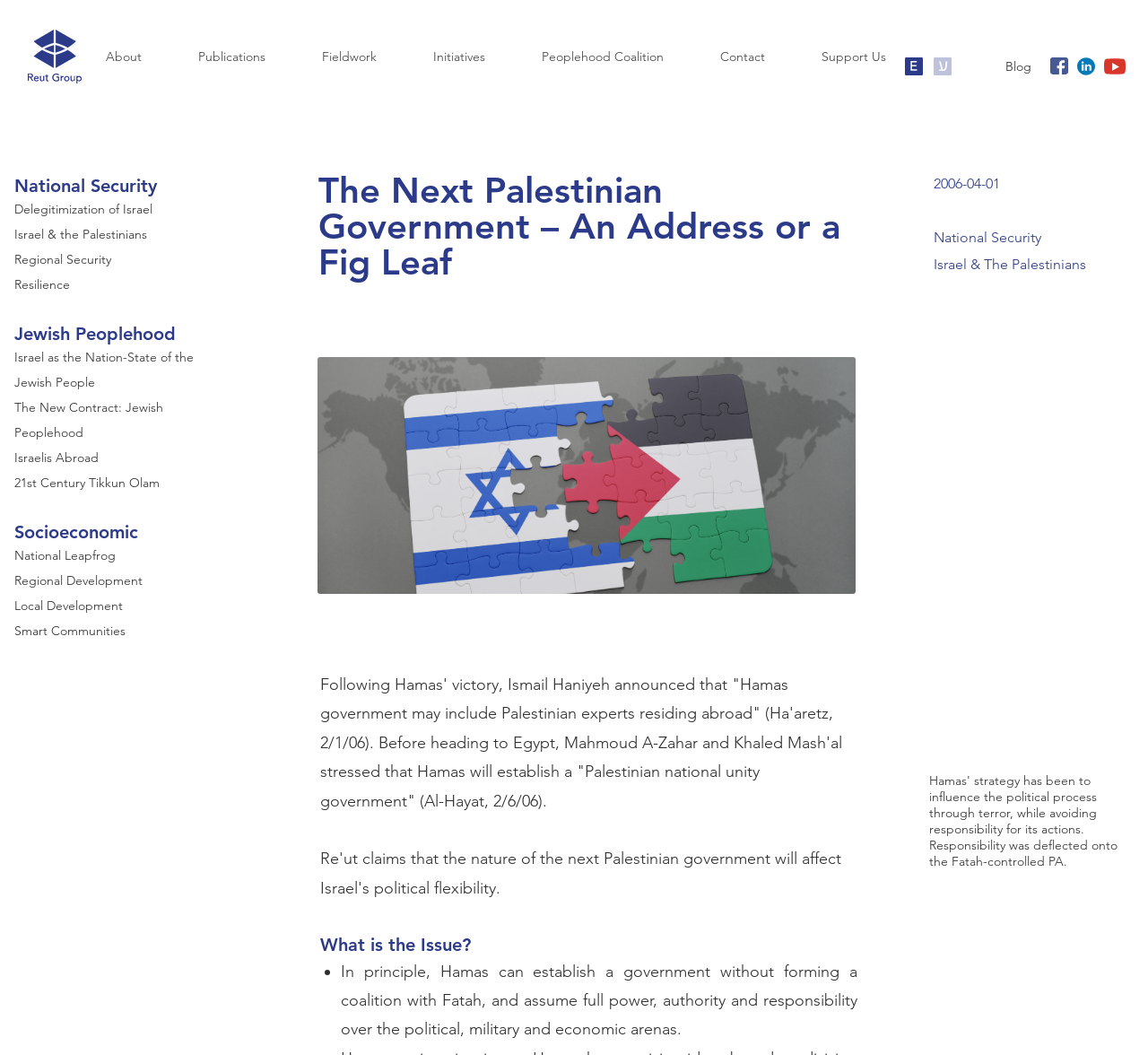Locate the bounding box coordinates of the clickable area needed to fulfill the instruction: "Click the logo".

[0.024, 0.028, 0.071, 0.079]